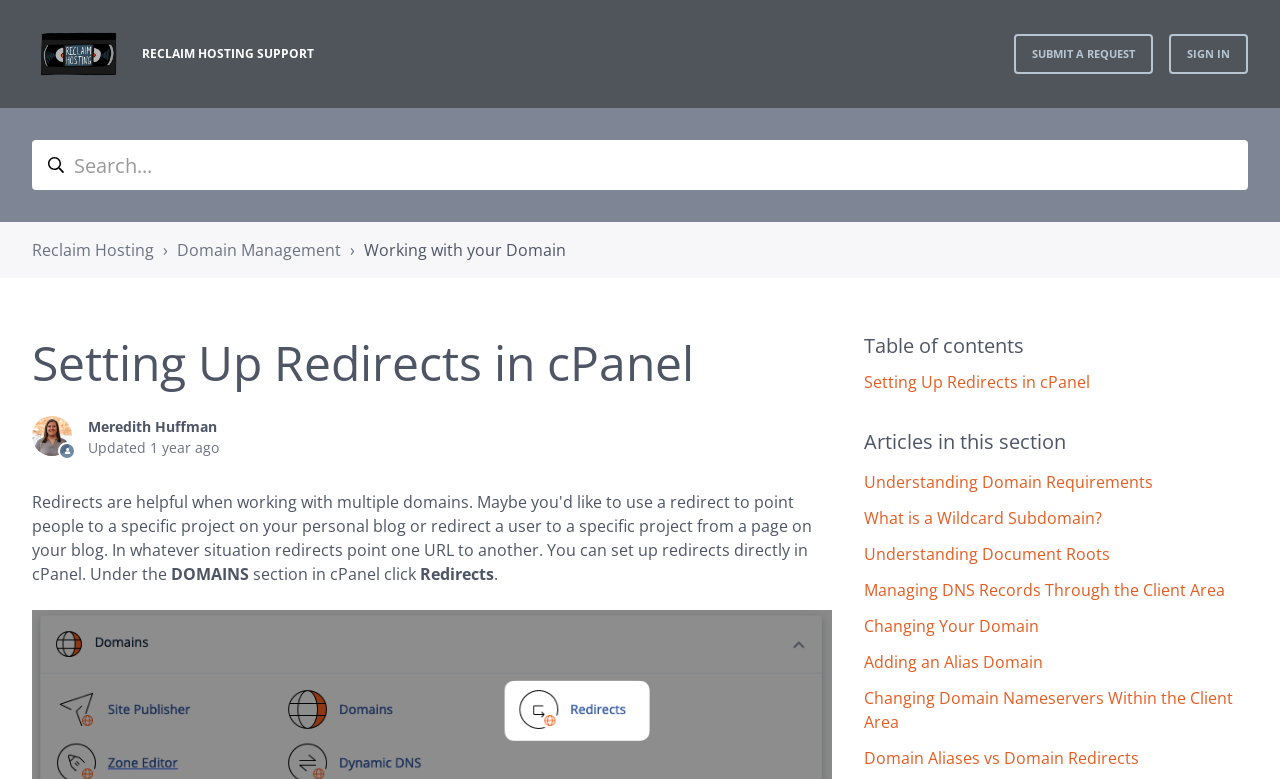Please find the main title text of this webpage.

Setting Up Redirects in cPanel